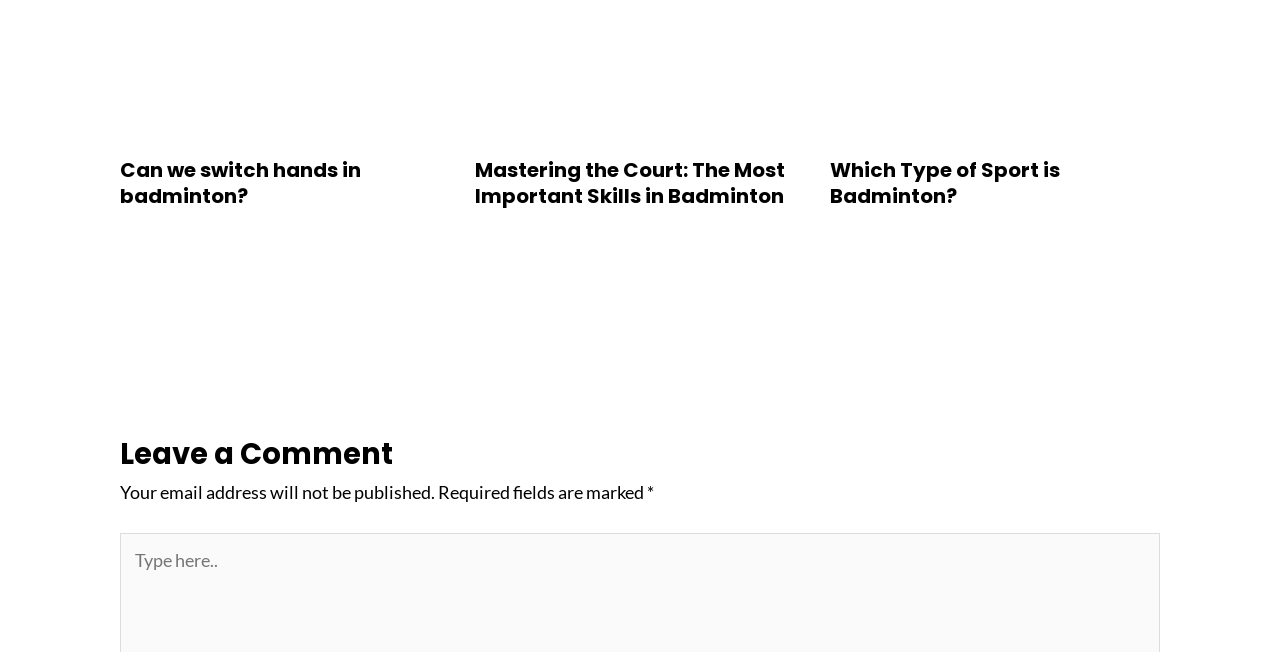Identify the bounding box coordinates for the element you need to click to achieve the following task: "Leave a comment". The coordinates must be four float values ranging from 0 to 1, formatted as [left, top, right, bottom].

[0.094, 0.661, 0.906, 0.734]